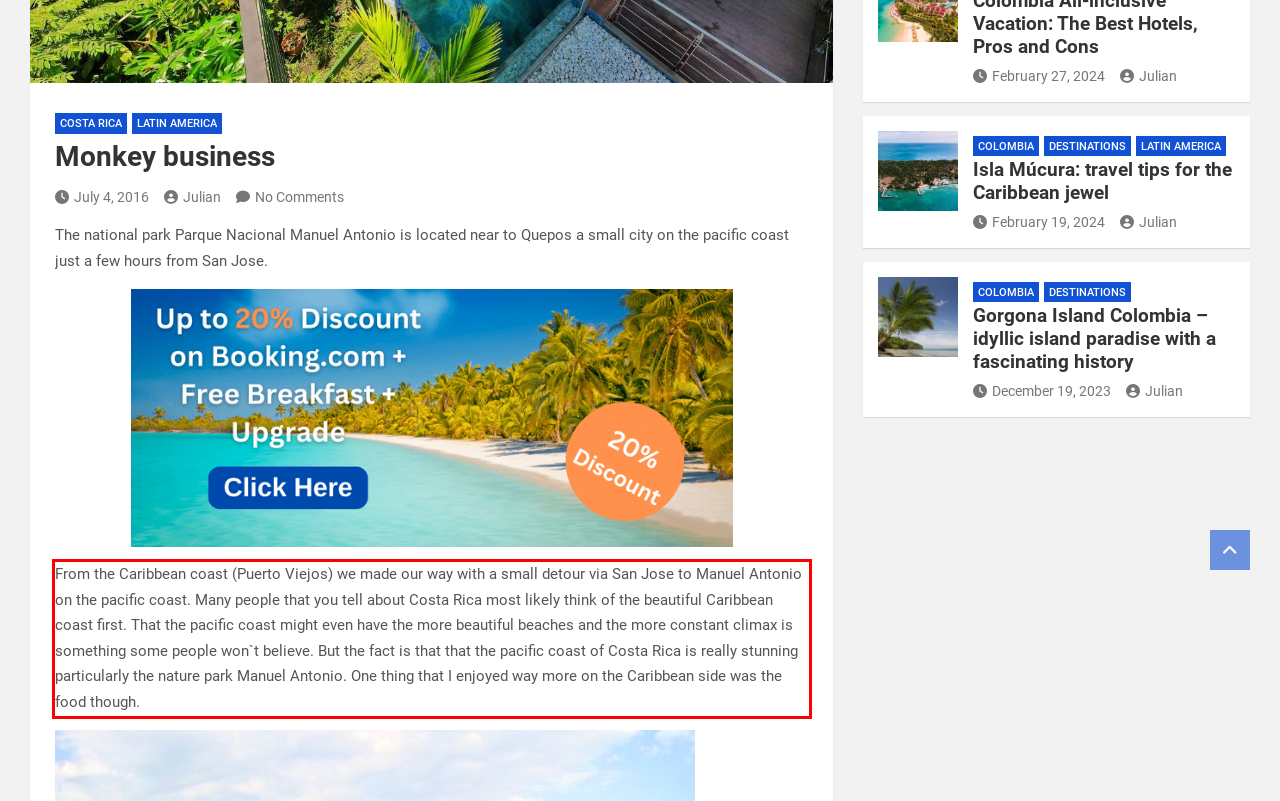You are provided with a screenshot of a webpage featuring a red rectangle bounding box. Extract the text content within this red bounding box using OCR.

From the Caribbean coast (Puerto Viejos) we made our way with a small detour via San Jose to Manuel Antonio on the pacific coast. Many people that you tell about Costa Rica most likely think of the beautiful Caribbean coast first. That the pacific coast might even have the more beautiful beaches and the more constant climax is something some people won`t believe. But the fact is that that the pacific coast of Costa Rica is really stunning particularly the nature park Manuel Antonio. One thing that I enjoyed way more on the Caribbean side was the food though.